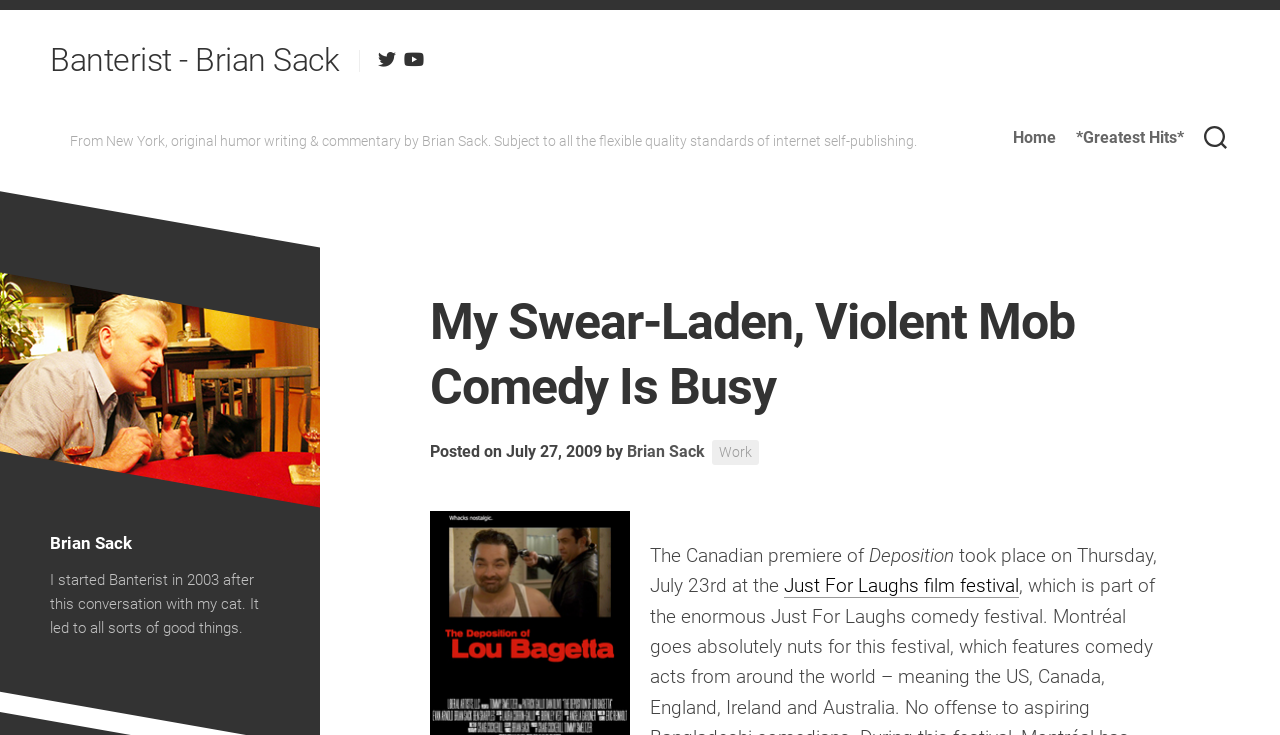Detail the various sections and features of the webpage.

The webpage is a blog post titled "My Swear-Laden, Violent Mob Comedy Is Busy" by Brian Sack. At the top left, there is a link to "Banterist - Brian Sack" and three social media icons represented by Unicode characters. Below these, there is a brief description of the blog, stating that it features original humor writing and commentary by Brian Sack.

To the right of the description, there is a button with no text. Above the main content area, there are links to "Home" and "*Greatest Hits*". The main content area is headed by the title "My Swear-Laden, Violent Mob Comedy Is Busy" in a large font, followed by the posting date "July 27, 2009" and the author's name "Brian Sack". There is also a link to the category "Work" below the author's name.

The main content of the blog post starts with the text "The Canadian premiere of Deposition took place on Thursday, July 23rd at the Just For Laughs film festival". The text is divided into several paragraphs, with a link to "Just For Laughs film festival" in the middle.

At the bottom left, there is a section with the text "Brian Sack" and a brief bio, stating that he started Banterist in 2003 after a conversation with his cat, which led to good things.